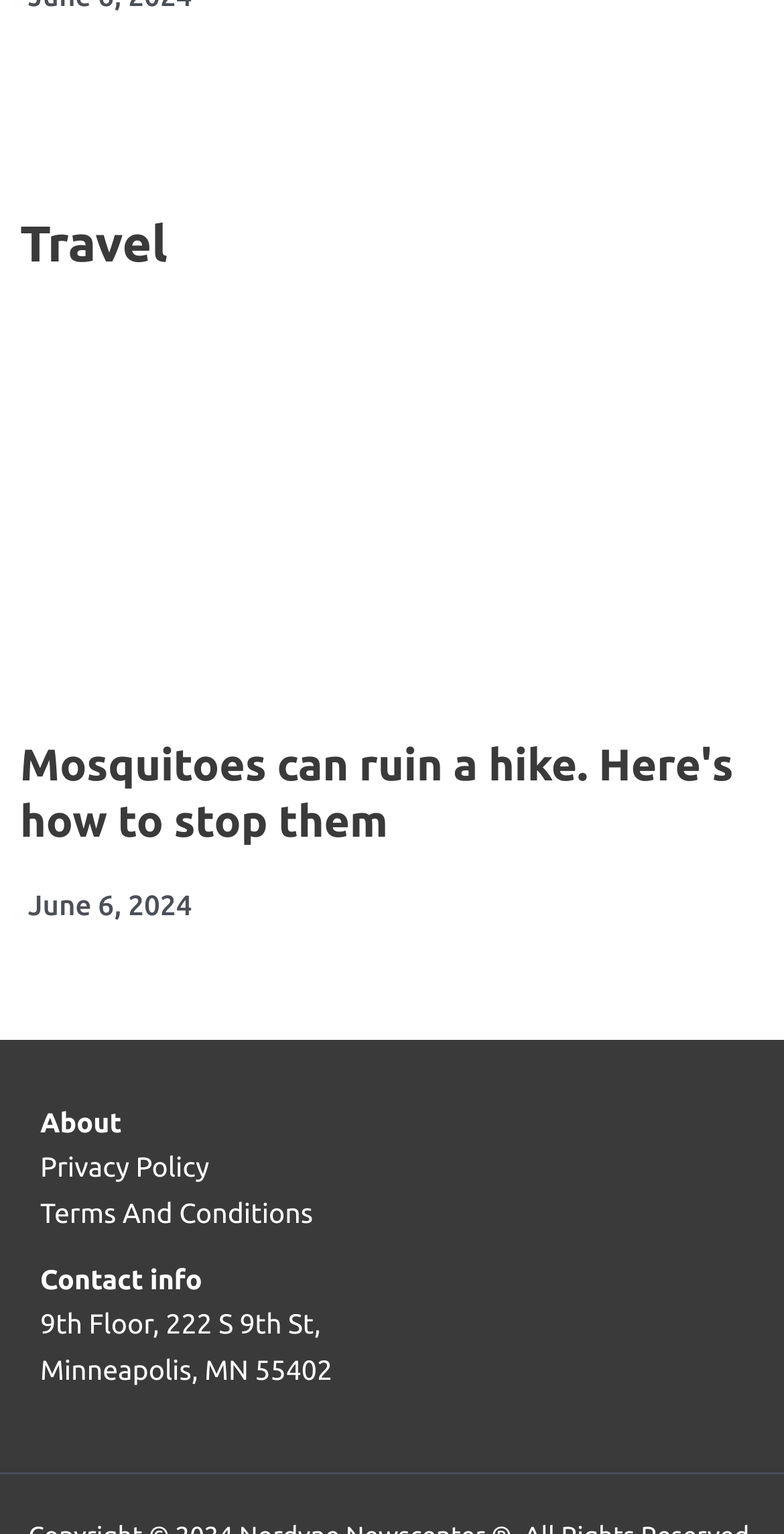What type of content is the webpage providing?
Using the visual information, respond with a single word or phrase.

Travel-related article